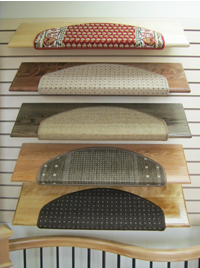Generate an elaborate caption that includes all aspects of the image.

The image showcases a beautifully arranged selection of staircase tread options. Five distinct wooden treads are displayed, each featuring a unique design that enhances both functionality and aesthetics. The top tread is adorned with a vibrant red patterned fabric, while the second tread has a smooth, natural wood finish. The middle tread presents a tasteful beige fabric with subtle texture, followed by a darker, earthy-toned tread that combines wood with a classic pattern. Finally, the bottom tread offers a bold, dark fabric with a patterned design, completing the collection. The display effectively illustrates a range of styles perfect for various home decors, emphasizing the blend of comfort and elegance that these treads provide, showcasing CP StairMasters Inc.'s dedication to quality stair design and installation services since 1986.